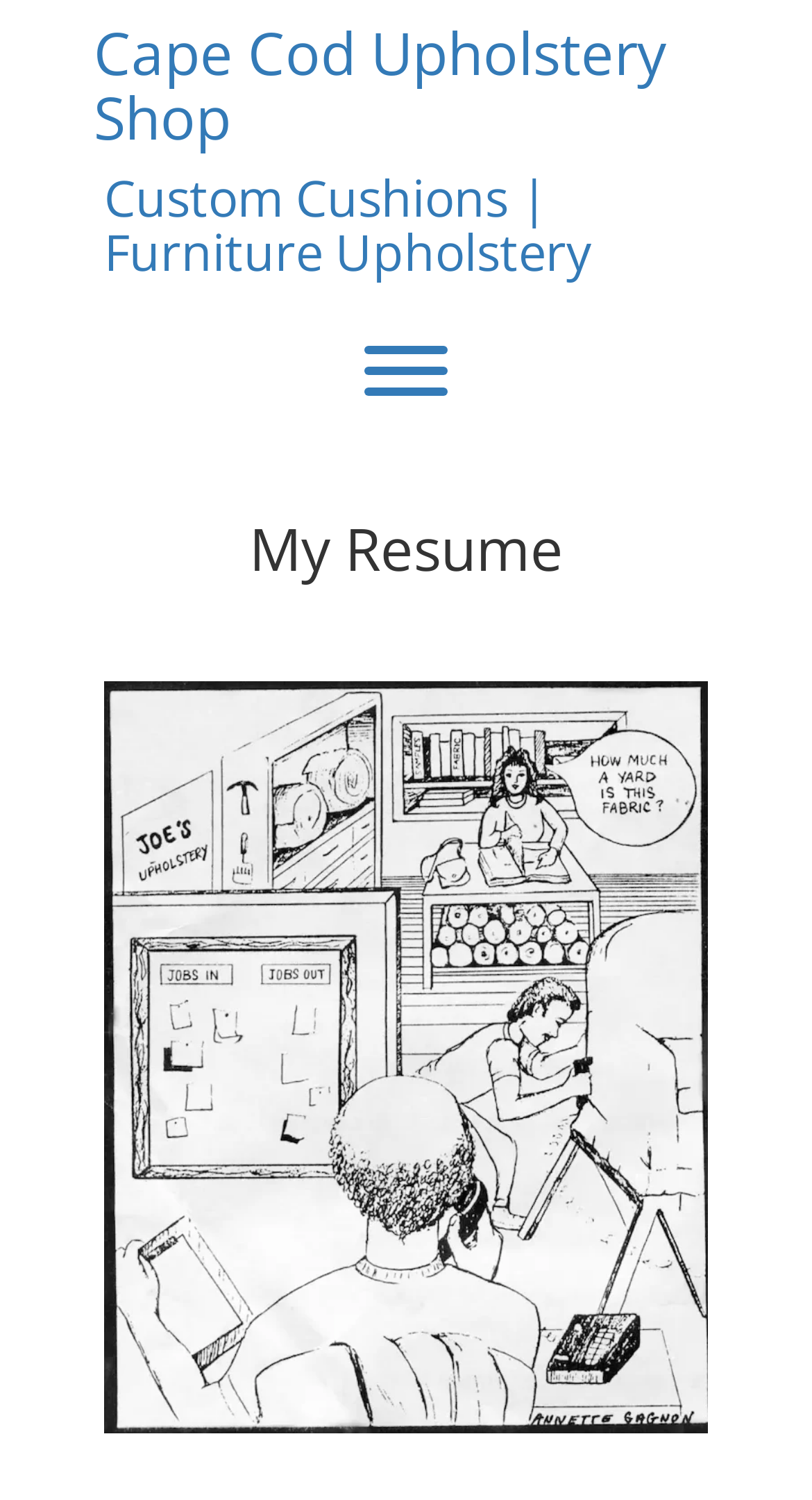From the given element description: "Cape Cod Upholstery Shop", find the bounding box for the UI element. Provide the coordinates as four float numbers between 0 and 1, in the order [left, top, right, bottom].

[0.115, 0.014, 0.885, 0.099]